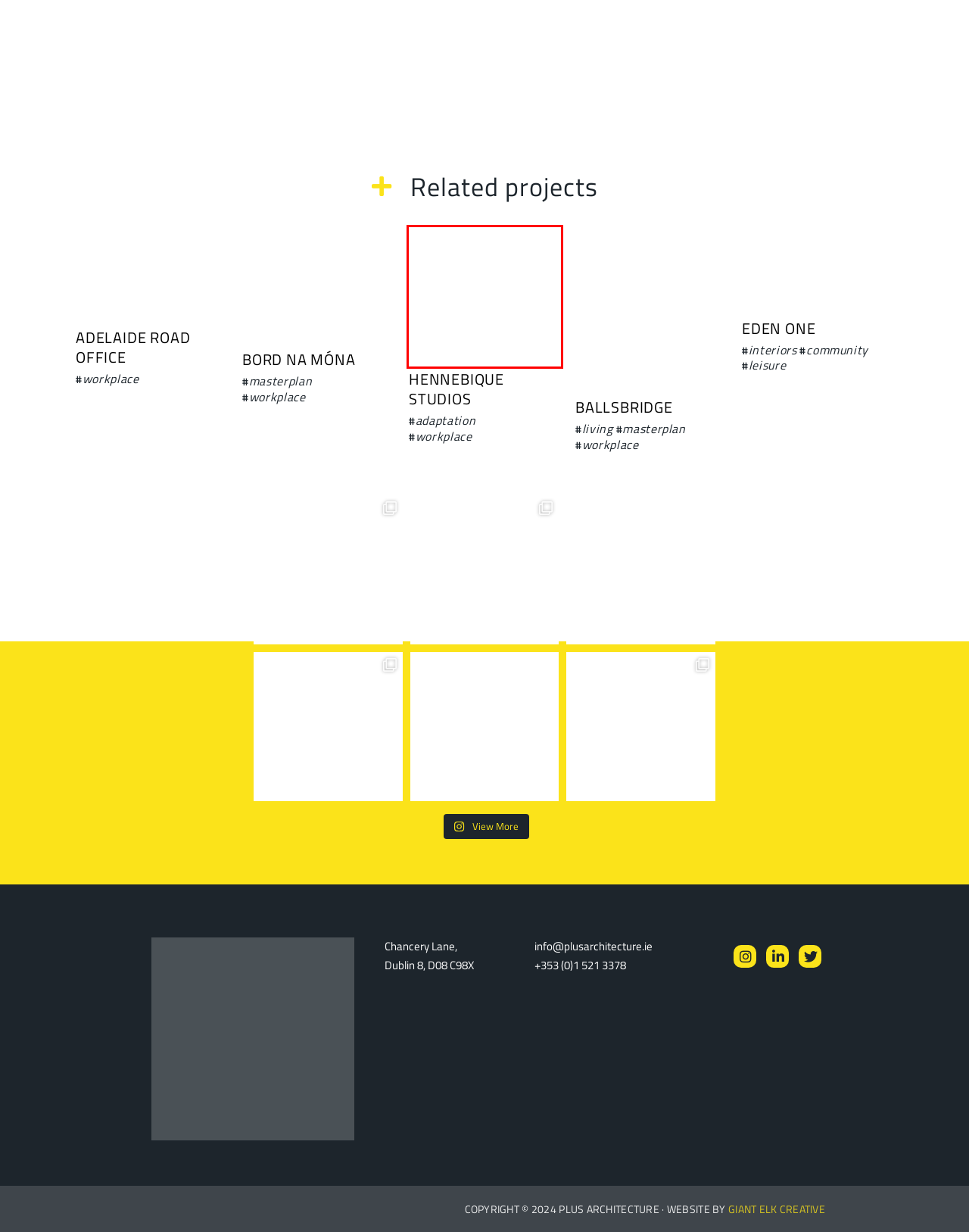Observe the provided screenshot of a webpage with a red bounding box around a specific UI element. Choose the webpage description that best fits the new webpage after you click on the highlighted element. These are your options:
A. leisure Archives | Plus Architecture
B. Adelaide Road Office Project | Plus Architecture
C. workplace Archives | Plus Architecture
D. adaptation Archives | Plus Architecture
E. Eden One Project | Plus Architecture
F. interiors Archives | Plus Architecture
G. Hennebique Studios Project | Plus Architecture
H. Bord na Móna Project | Plus Architecture

G